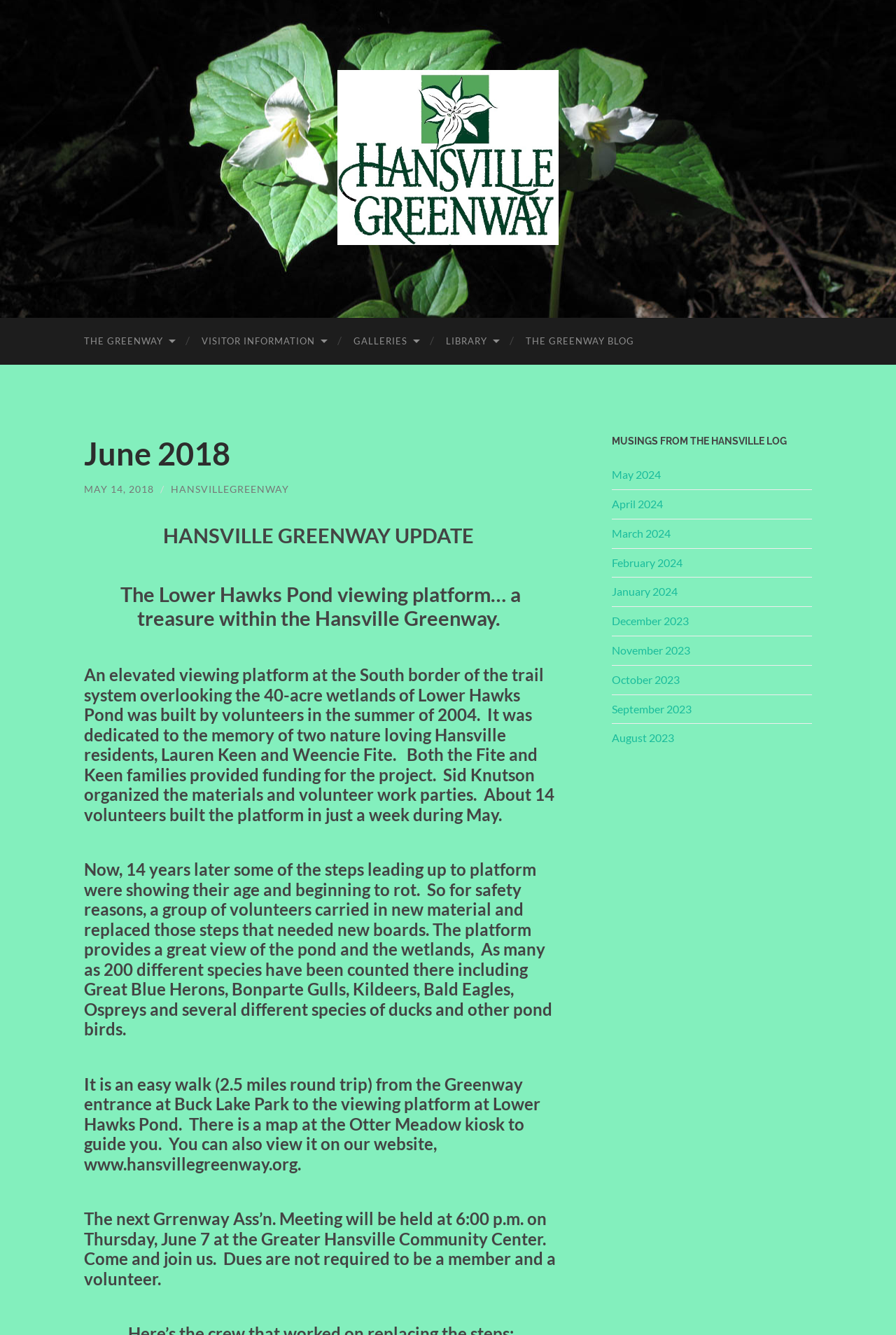Pinpoint the bounding box coordinates of the element that must be clicked to accomplish the following instruction: "View the June 2018 blog post". The coordinates should be in the format of four float numbers between 0 and 1, i.e., [left, top, right, bottom].

[0.094, 0.326, 0.622, 0.354]